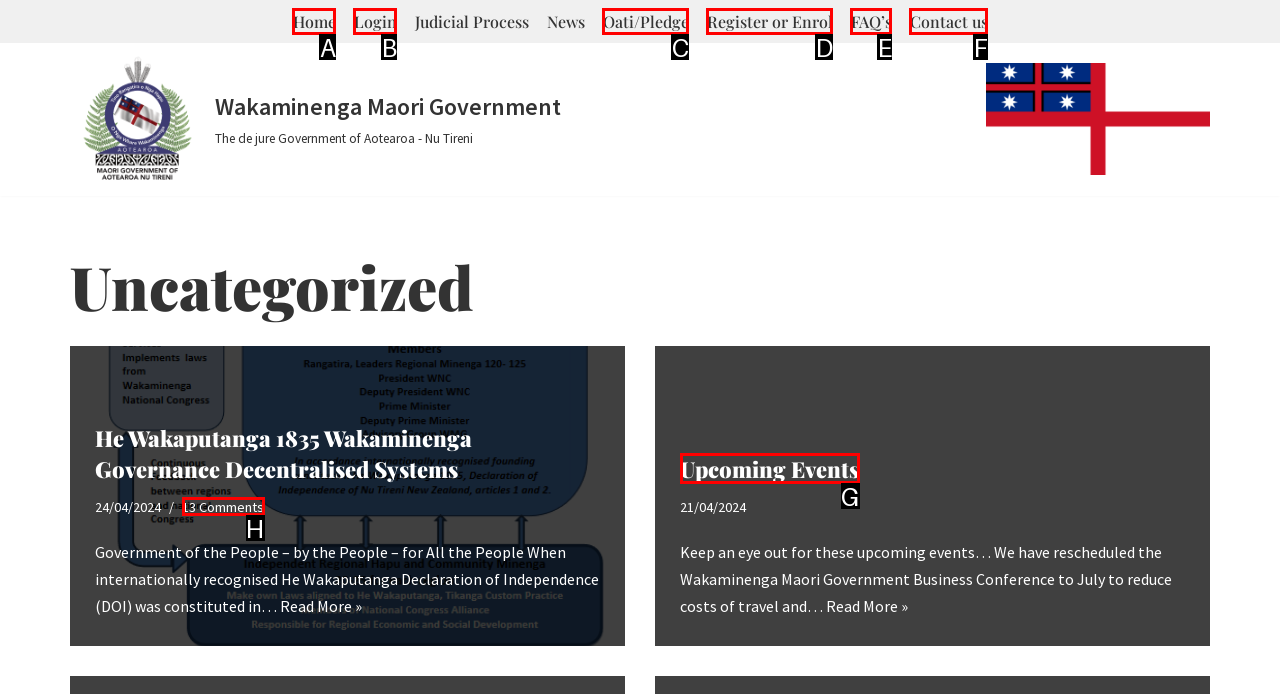Identify the letter corresponding to the UI element that matches this description: Upcoming Events
Answer using only the letter from the provided options.

G